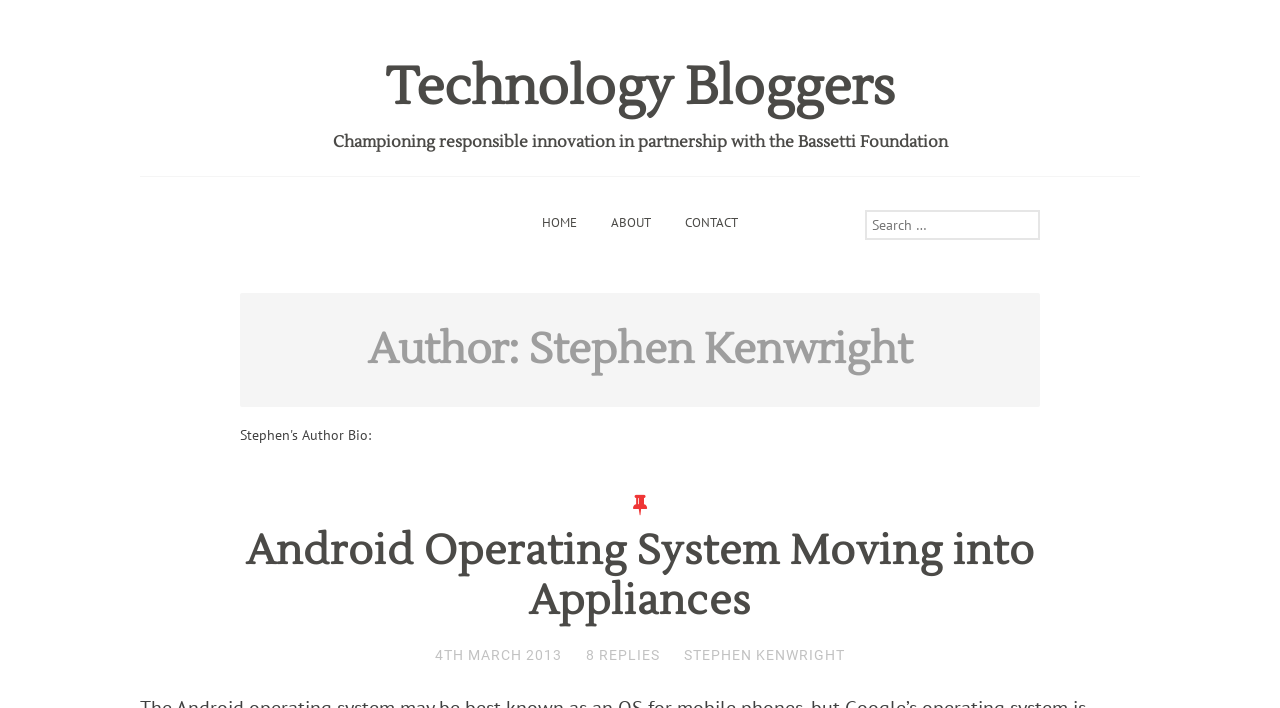Explain in detail what is displayed on the webpage.

The webpage is a technology blog belonging to Stephen Kenwright, with a focus on responsible innovation. At the top, there is a heading that reads "Technology Bloggers" with a link to the same title. Below this, there is a subheading that mentions the partnership with the Bassetti Foundation.

The top navigation menu consists of three links: "HOME", "ABOUT", and "CONTACT", positioned horizontally and centered. To the right of these links, there is a search bar with a label "Search for:".

Below the navigation menu, there is a section that displays a blog post. The post has a heading "Android Operating System Moving into Appliances" with a link to the same title. The author of the post, Stephen Kenwright, is mentioned below the heading. The post also has a timestamp "4TH MARCH 2013" and indicates that it has "8 REPLIES".